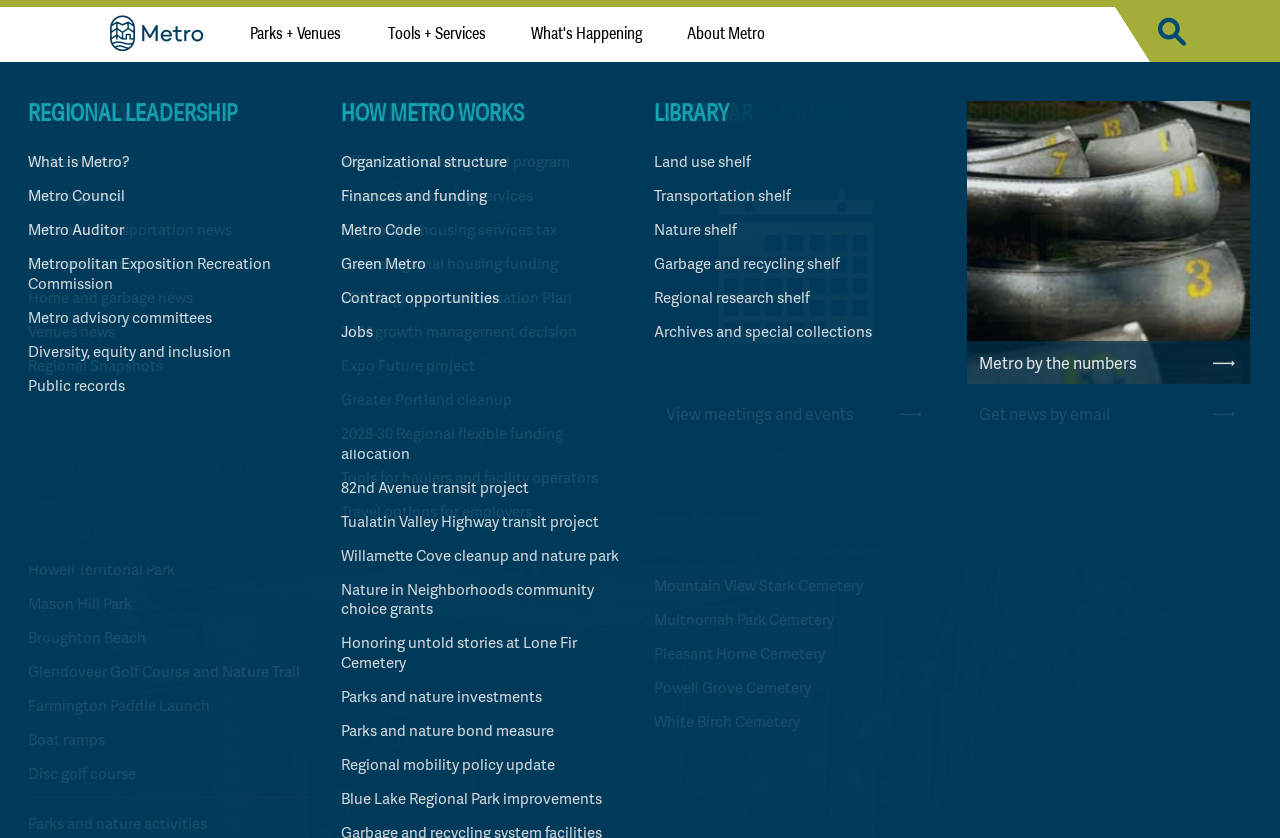Locate the bounding box coordinates of the element that should be clicked to fulfill the instruction: "View the catalog".

None